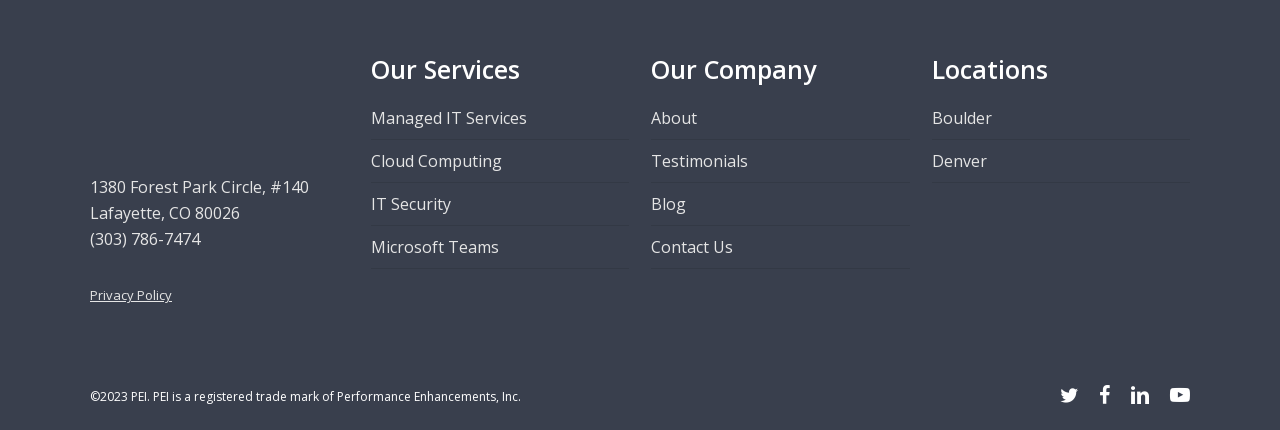Give a short answer using one word or phrase for the question:
What is the company's copyright year?

2023